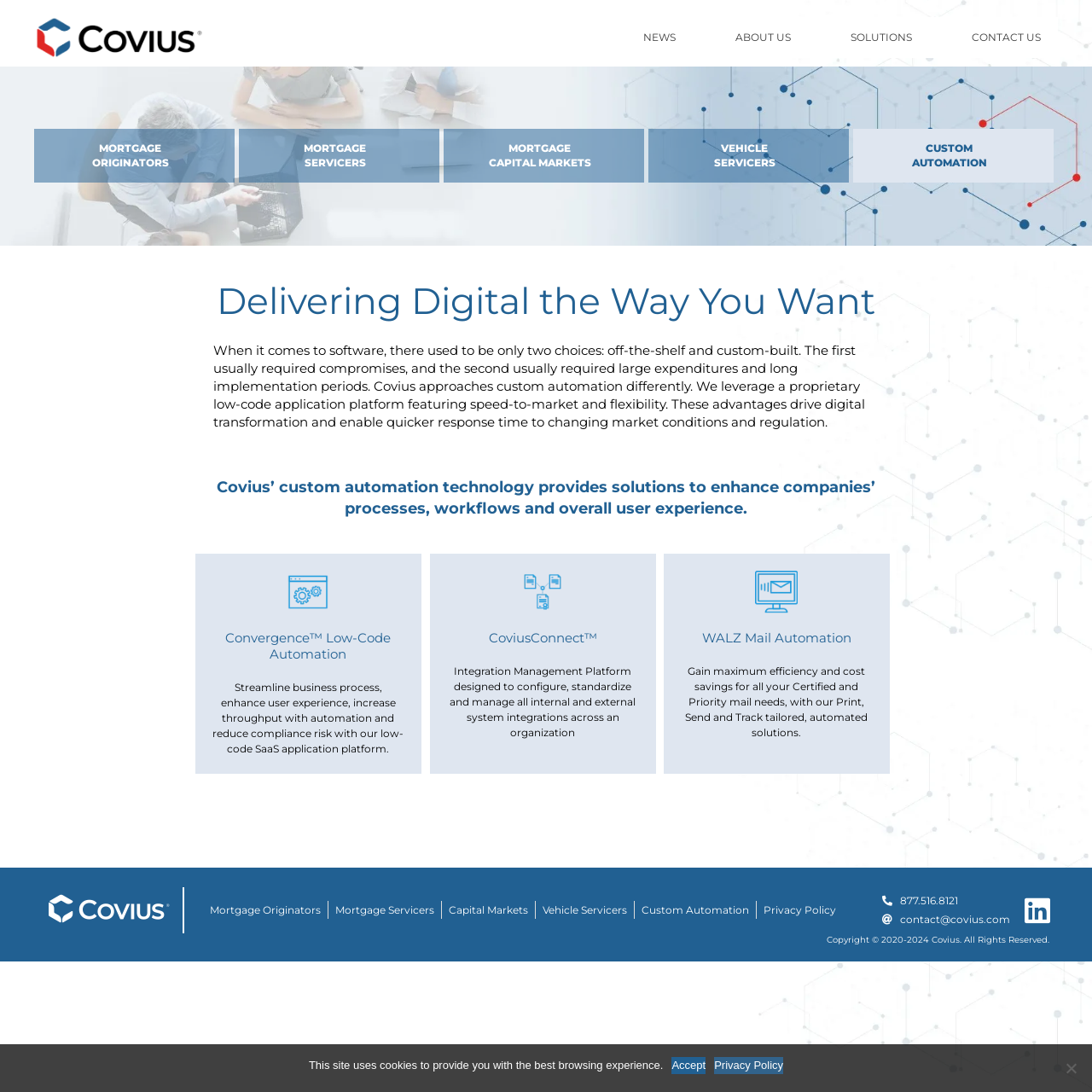Identify the bounding box coordinates of the clickable region necessary to fulfill the following instruction: "View Mortgage Originators". The bounding box coordinates should be four float numbers between 0 and 1, i.e., [left, top, right, bottom].

[0.031, 0.118, 0.215, 0.167]